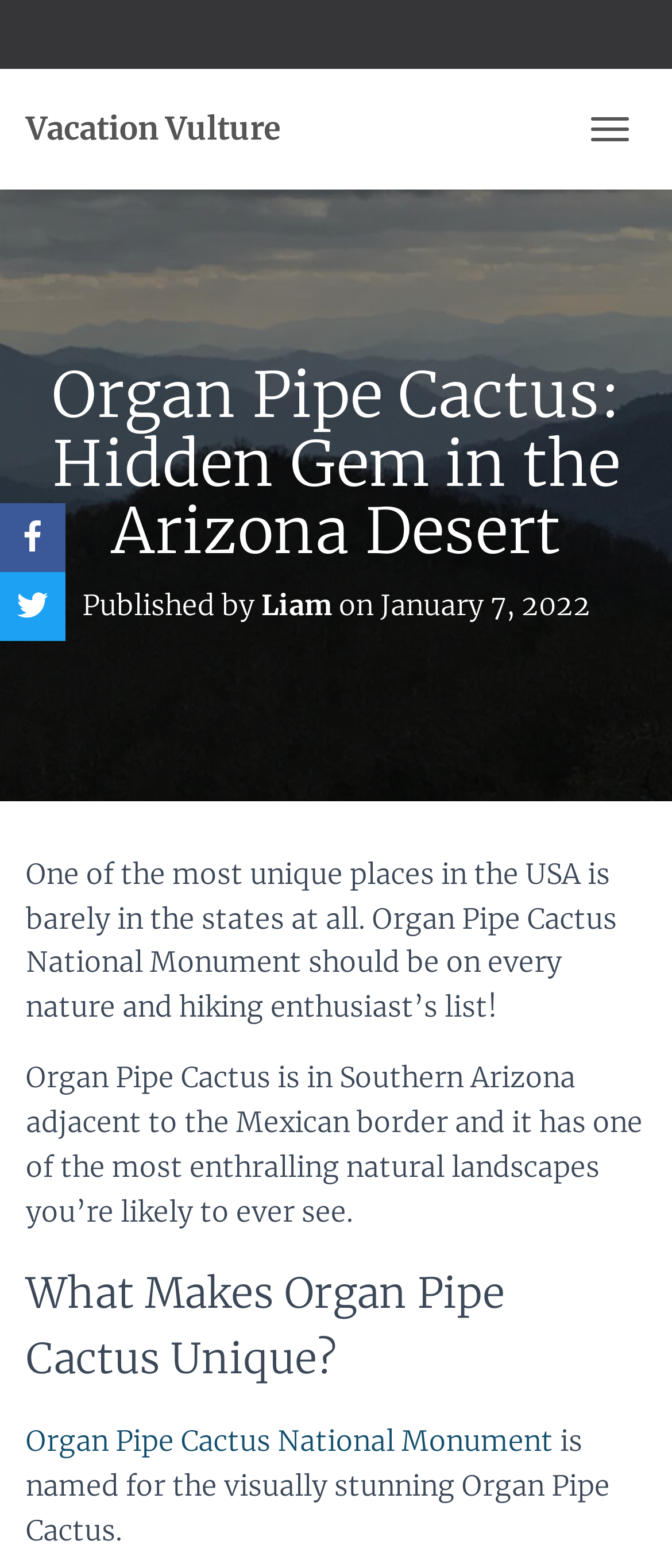Predict the bounding box coordinates of the UI element that matches this description: "Organ Pipe Cactus National Monument". The coordinates should be in the format [left, top, right, bottom] with each value between 0 and 1.

[0.038, 0.908, 0.823, 0.93]